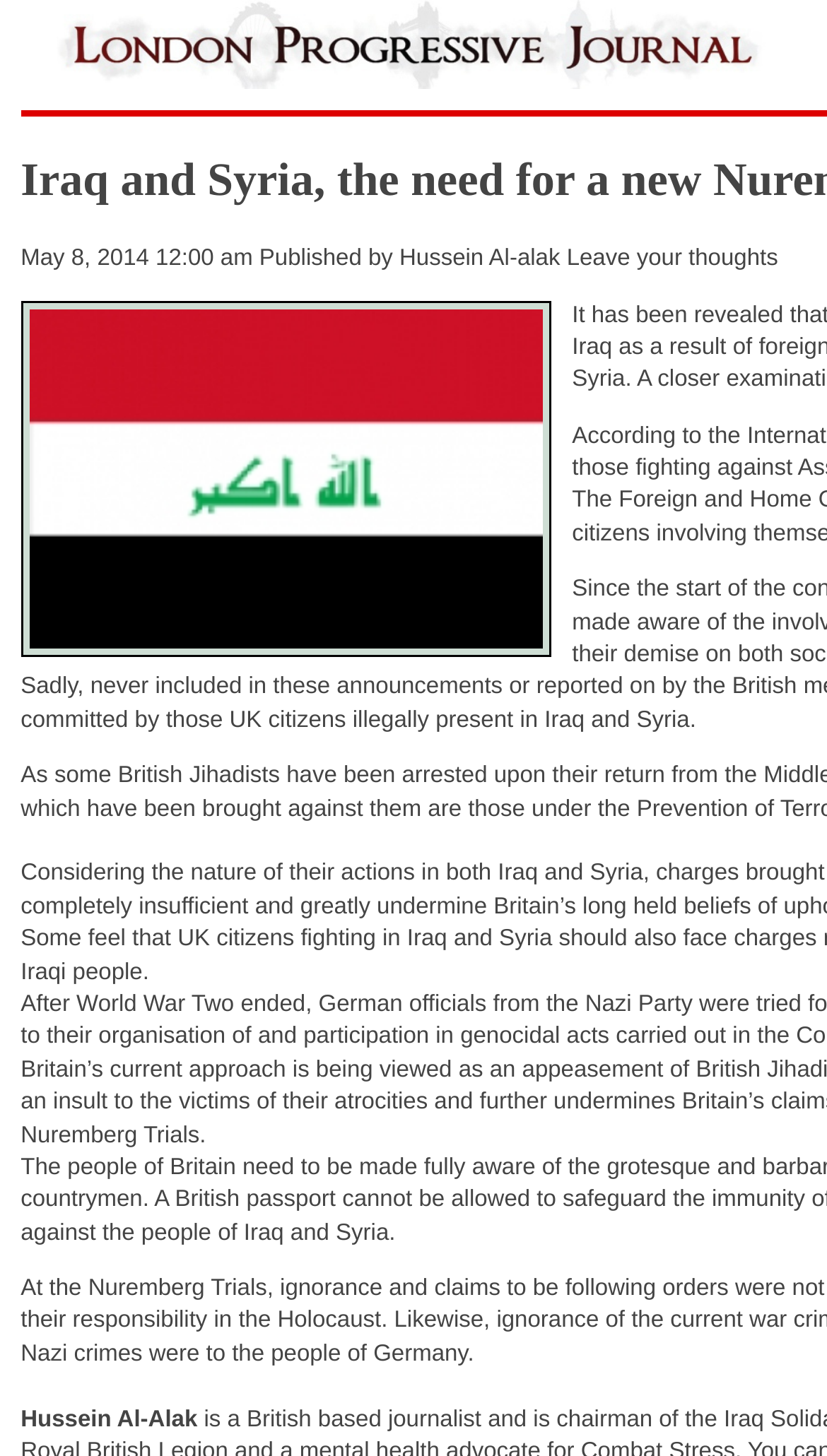Create a detailed summary of the webpage's content and design.

The webpage appears to be an article page from the London Progressive Journal, a non-partisan journal of the left. At the top left corner, there is a logo link, accompanied by an image of the same logo. Below the logo, there is a horizontal section containing the article's publication date, "May 8, 2014 12:00 am", followed by the text "Published by" and a link to the author's name, "Hussein Al-alak". To the right of the author's link, there is another link labeled "Leave your thoughts". 

Further down the page, there is a small, non-descriptive text element containing a single non-breaking space character. At the very bottom of the page, there is a footer section with the author's name, "Hussein Al-Alak", again.